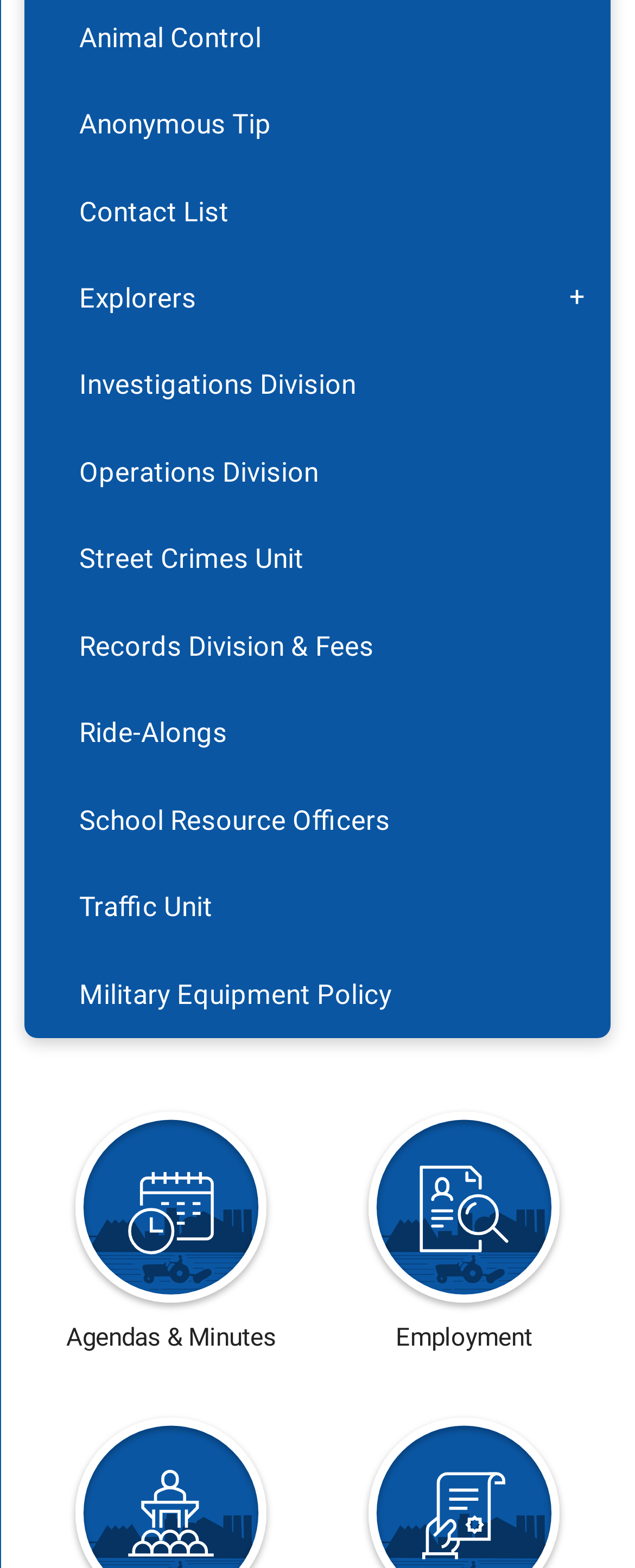What is the first menu item?
Please look at the screenshot and answer using one word or phrase.

Anonymous Tip